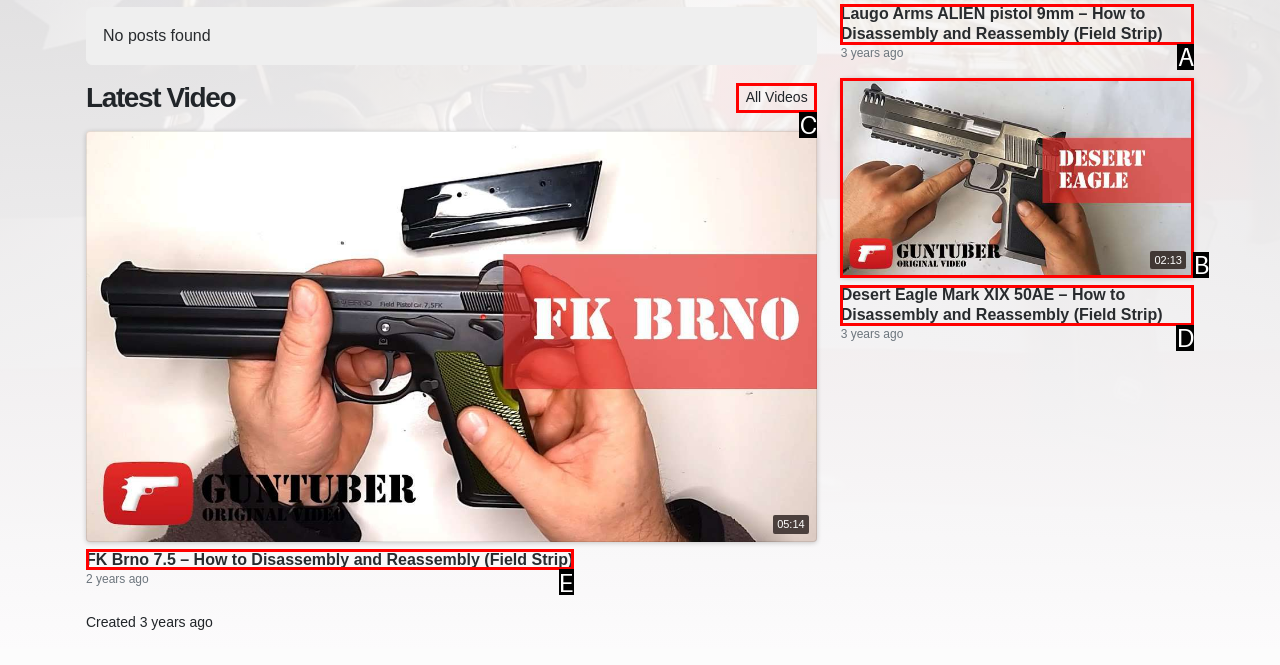Given the description: All Videos
Identify the letter of the matching UI element from the options.

C